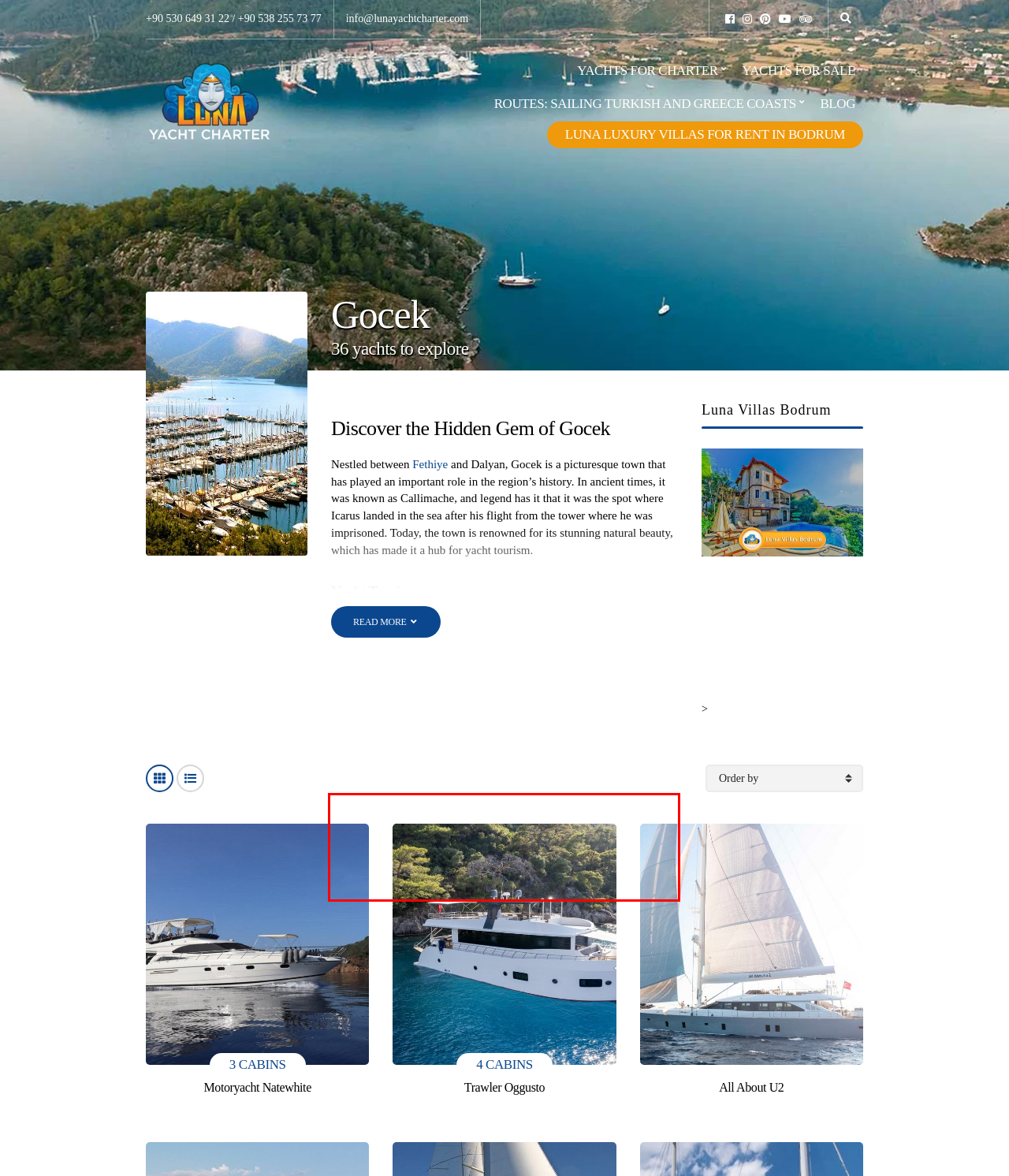Please identify and extract the text from the UI element that is surrounded by a red bounding box in the provided webpage screenshot.

One of the most notable features of the town is its large, secluded bay that is peppered with islands and coves. This natural harbor has long been a draw for sailors and yachtsmen, who come to explore the crystal-clear waters and enjoy the stunning scenery. And with the area’s rich history, there is always something to discover, whether it’s exploring the nearby ruins or wandering through the town’s charming streets.